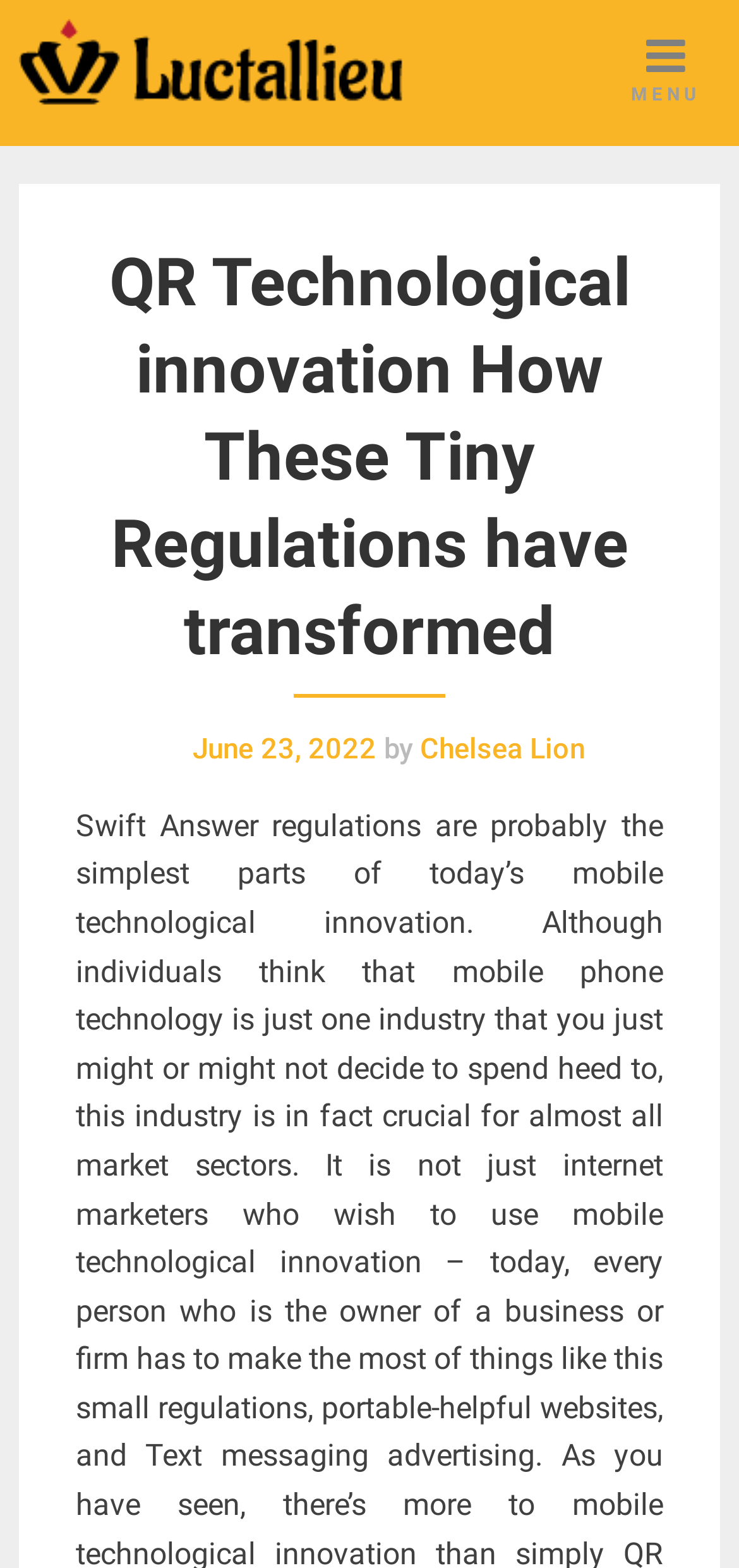Calculate the bounding box coordinates for the UI element based on the following description: "June 23, 2022". Ensure the coordinates are four float numbers between 0 and 1, i.e., [left, top, right, bottom].

[0.26, 0.466, 0.509, 0.488]